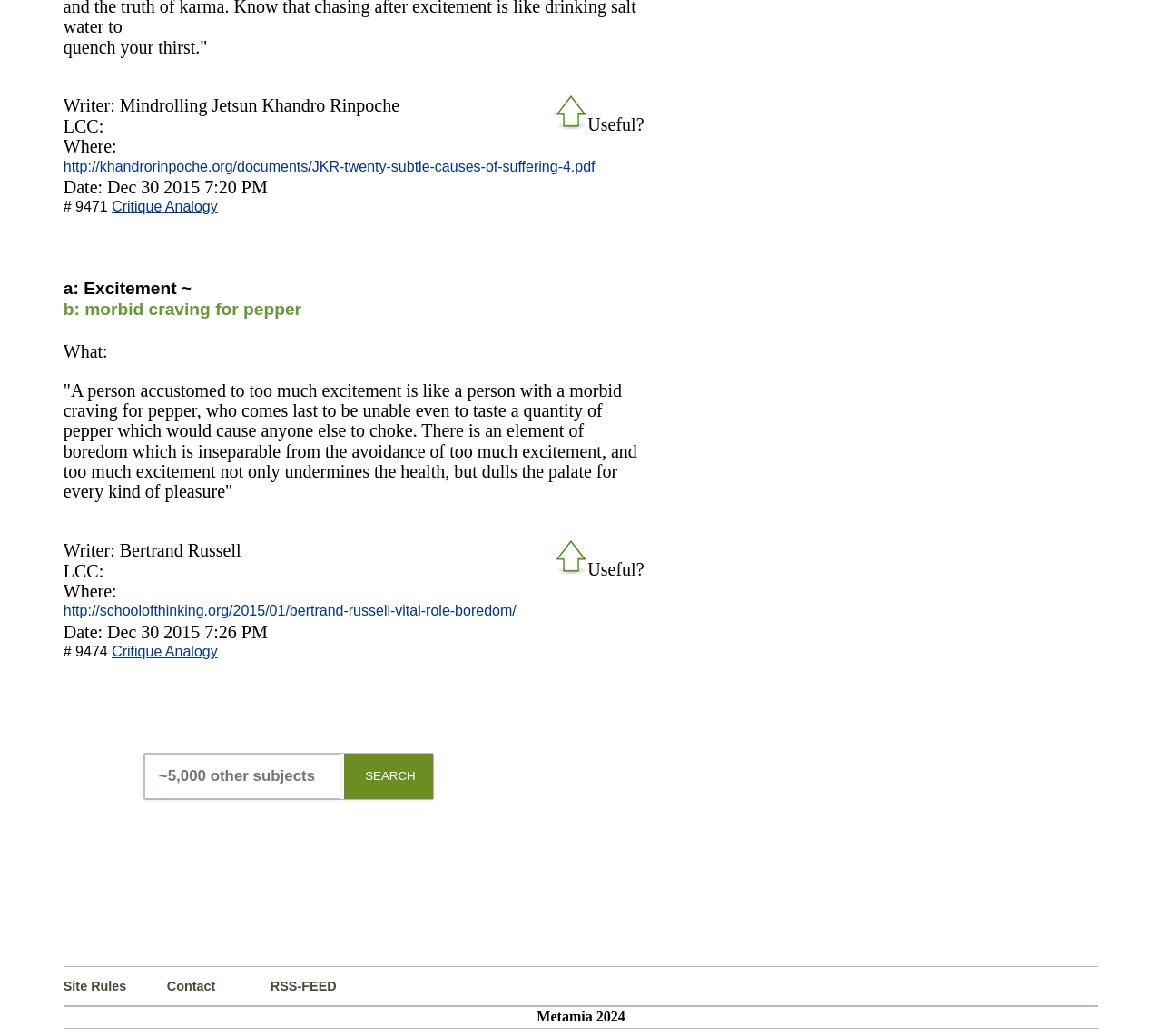Determine the bounding box for the described UI element: "Site Rules".

[0.055, 0.933, 0.144, 0.97]